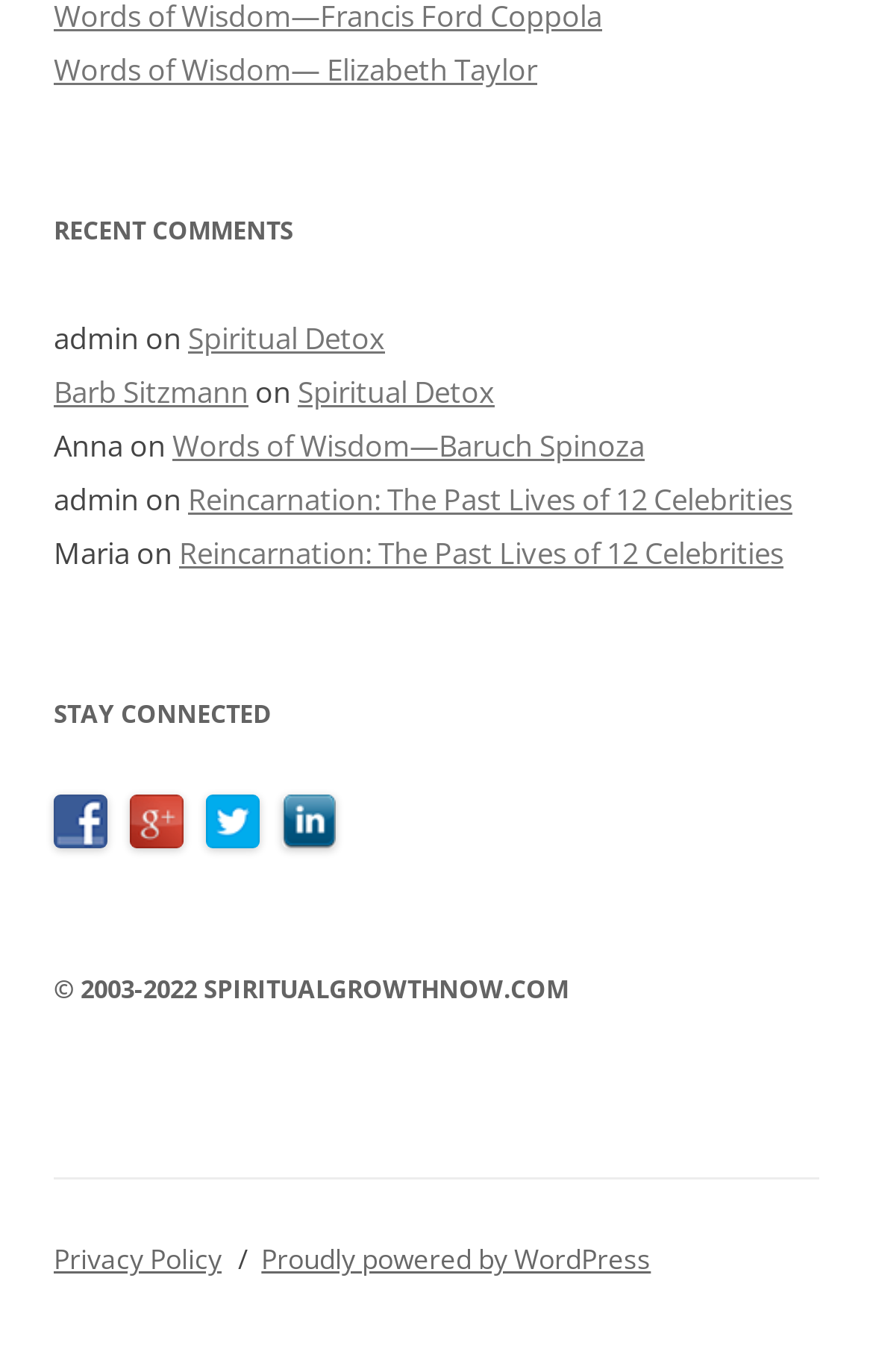Determine the bounding box coordinates of the element's region needed to click to follow the instruction: "Visit WordPress website". Provide these coordinates as four float numbers between 0 and 1, formatted as [left, top, right, bottom].

[0.299, 0.904, 0.746, 0.932]